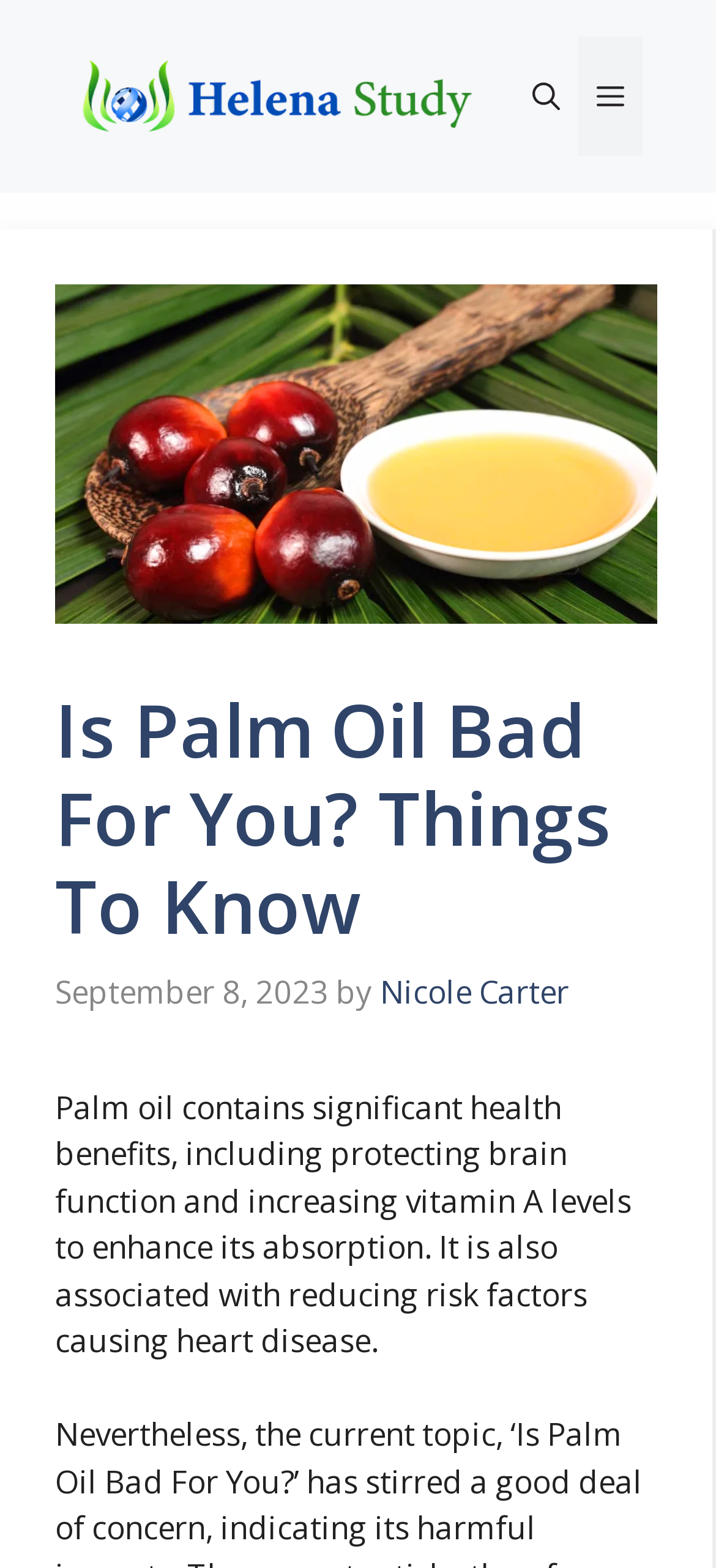Determine the bounding box coordinates for the UI element matching this description: "alt="Helena Study"".

[0.103, 0.046, 0.667, 0.073]